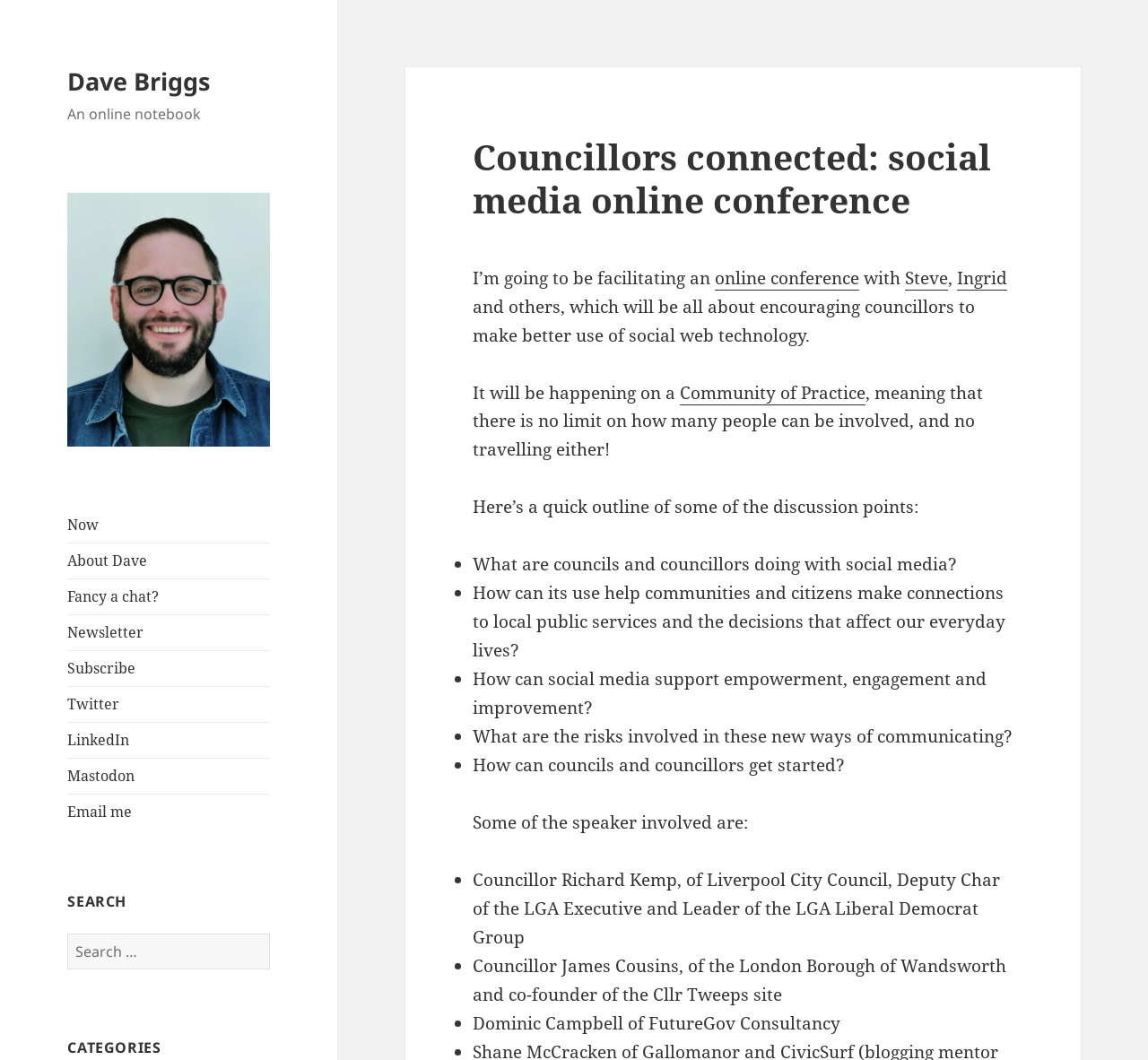Please answer the following question using a single word or phrase: 
What are some of the discussion points of the conference?

Social media use, community engagement, risks